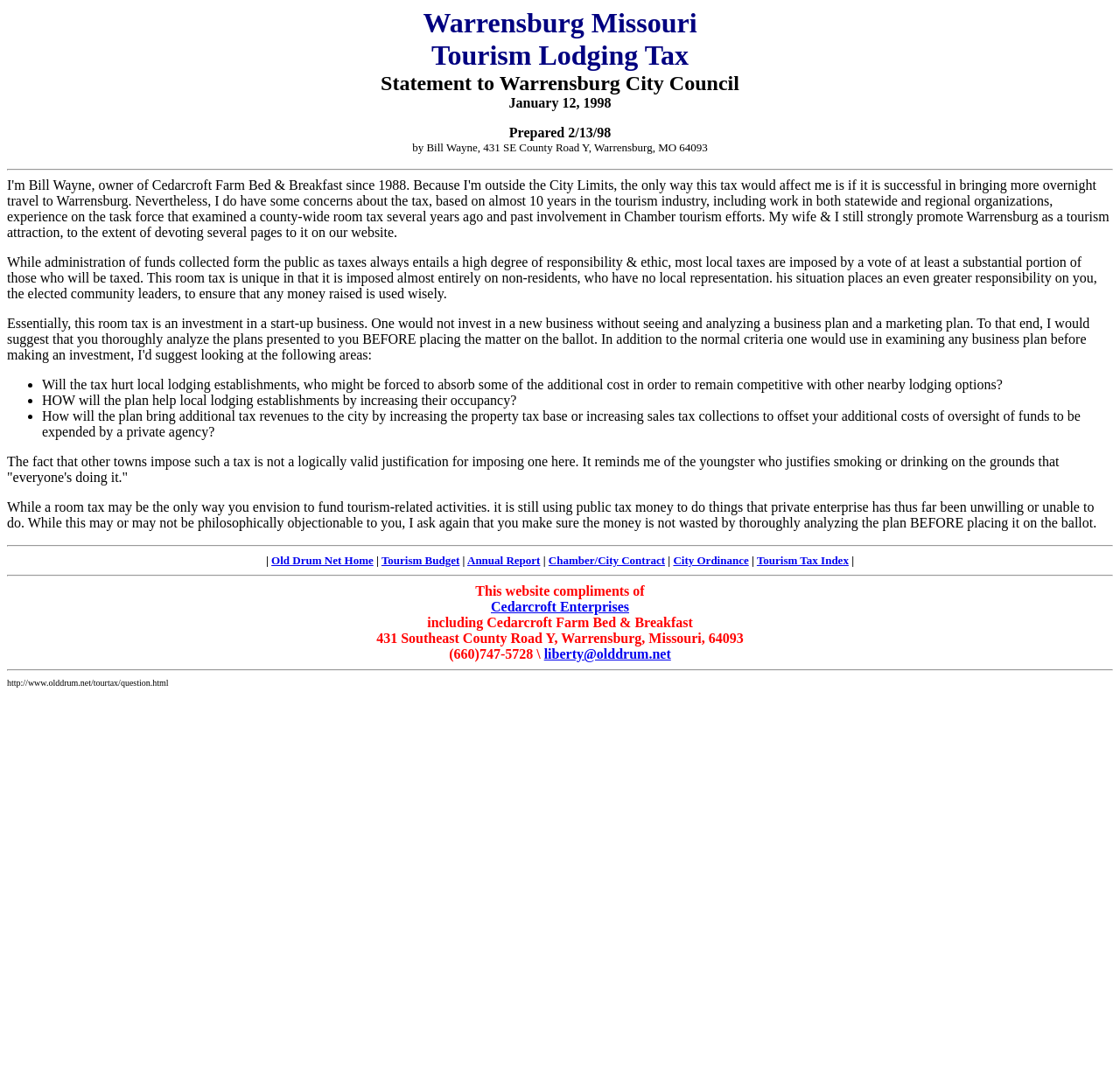Identify the bounding box for the element characterized by the following description: "Annual Report".

[0.417, 0.511, 0.482, 0.523]